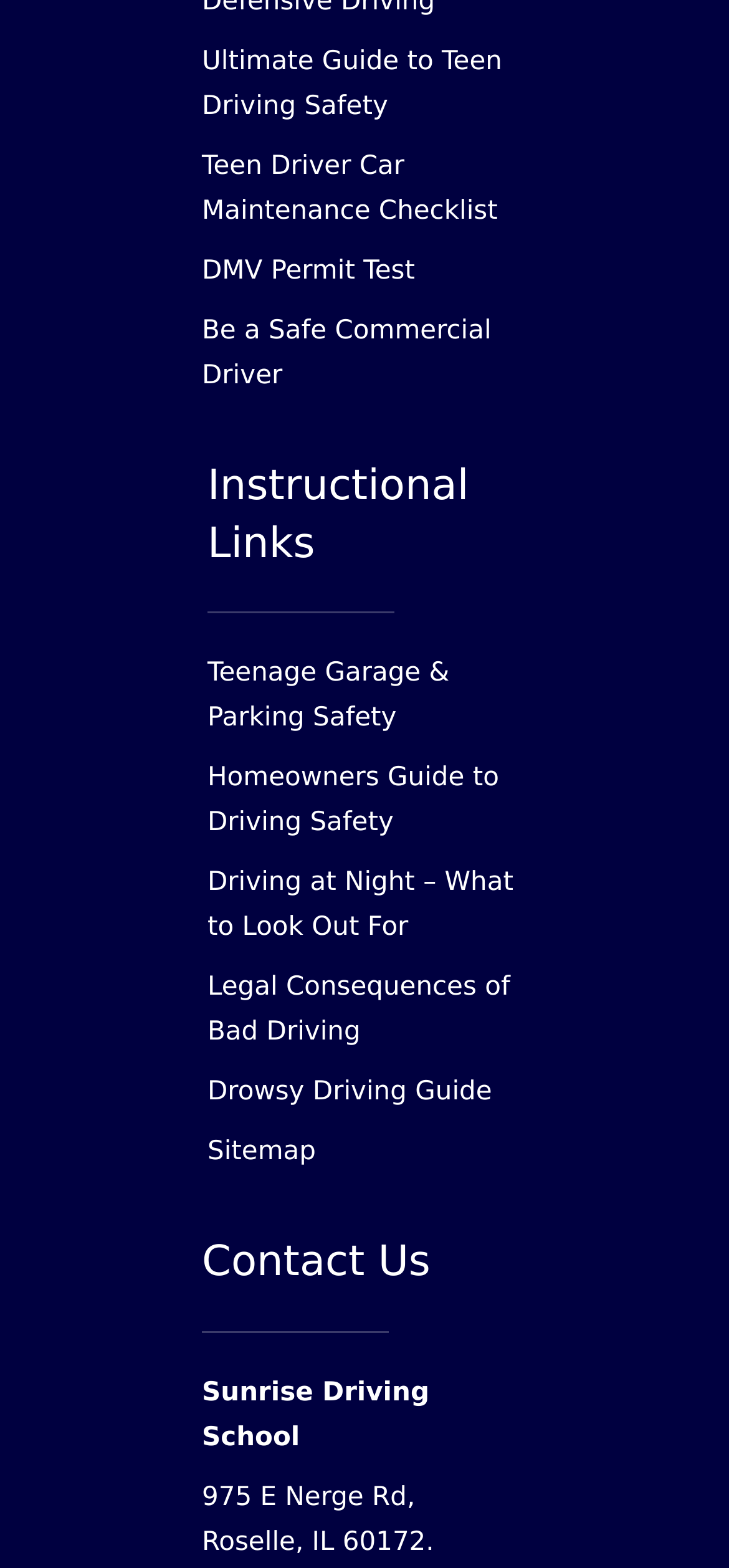Highlight the bounding box coordinates of the element you need to click to perform the following instruction: "Contact Sunrise Driving School."

[0.277, 0.878, 0.589, 0.926]